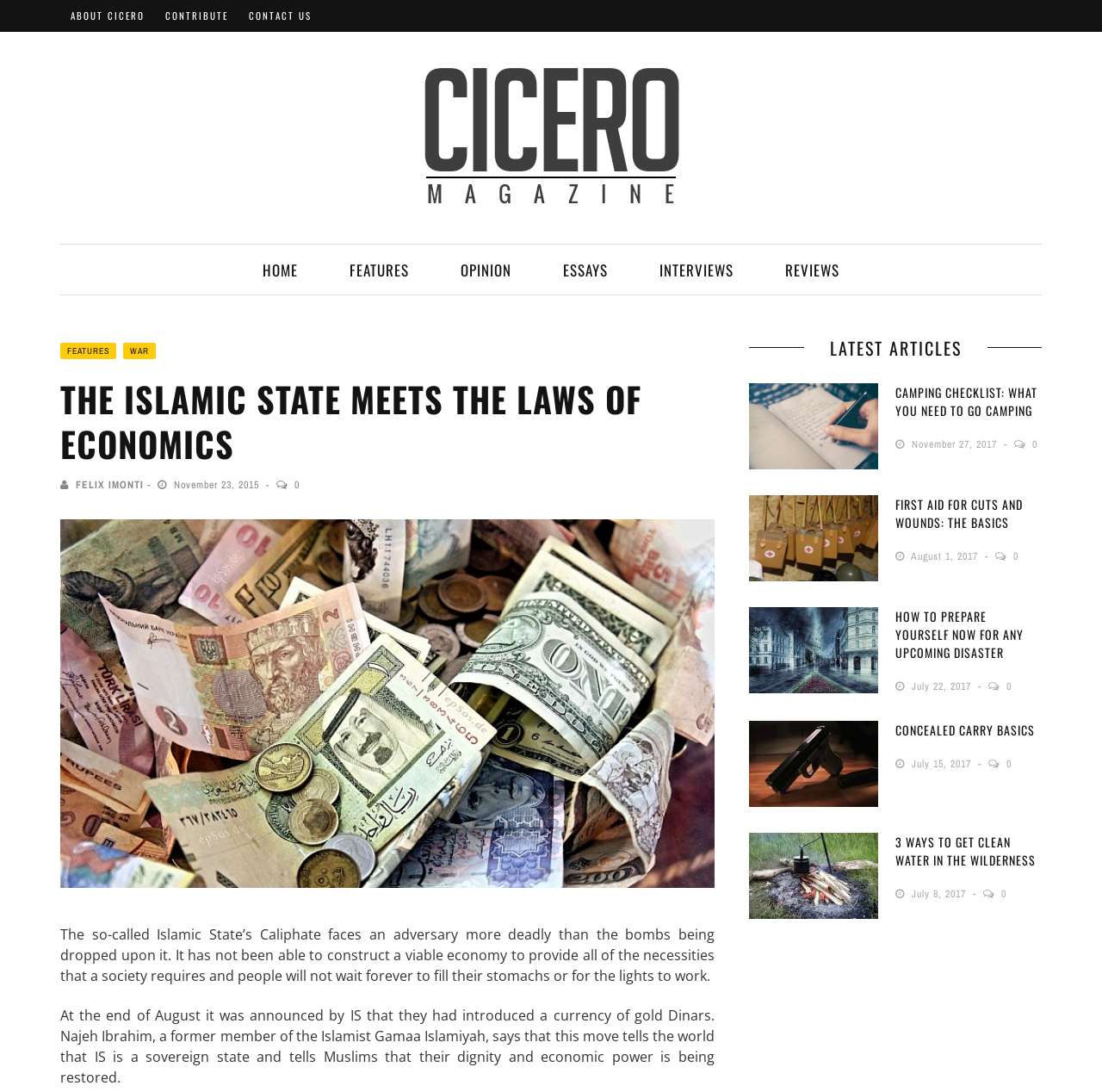Determine the bounding box coordinates for the region that must be clicked to execute the following instruction: "Click the HOME link".

[0.215, 0.224, 0.294, 0.271]